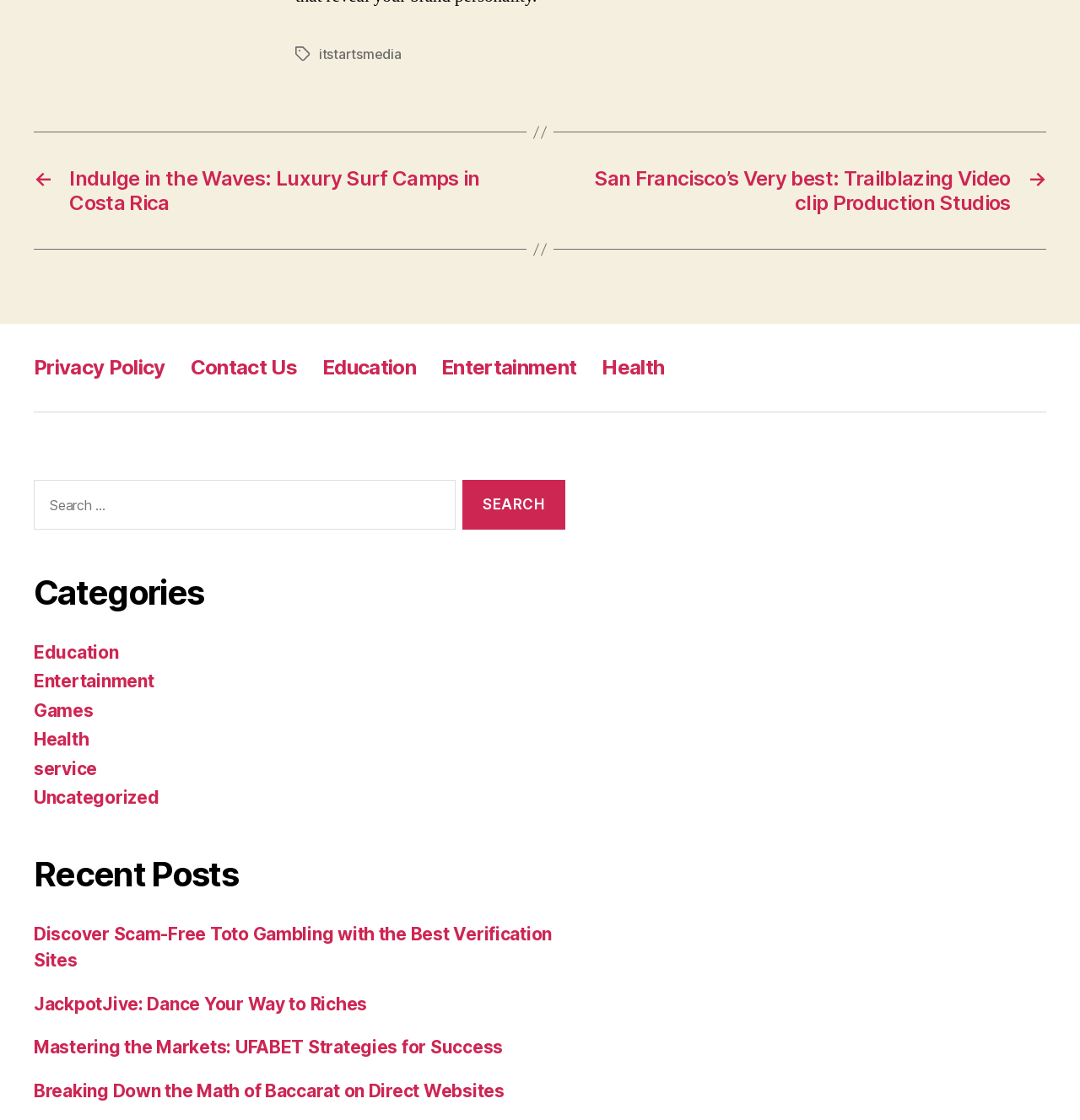Pinpoint the bounding box coordinates of the clickable area necessary to execute the following instruction: "Search for a topic". The coordinates should be given as four float numbers between 0 and 1, namely [left, top, right, bottom].

[0.025, 0.429, 0.523, 0.479]